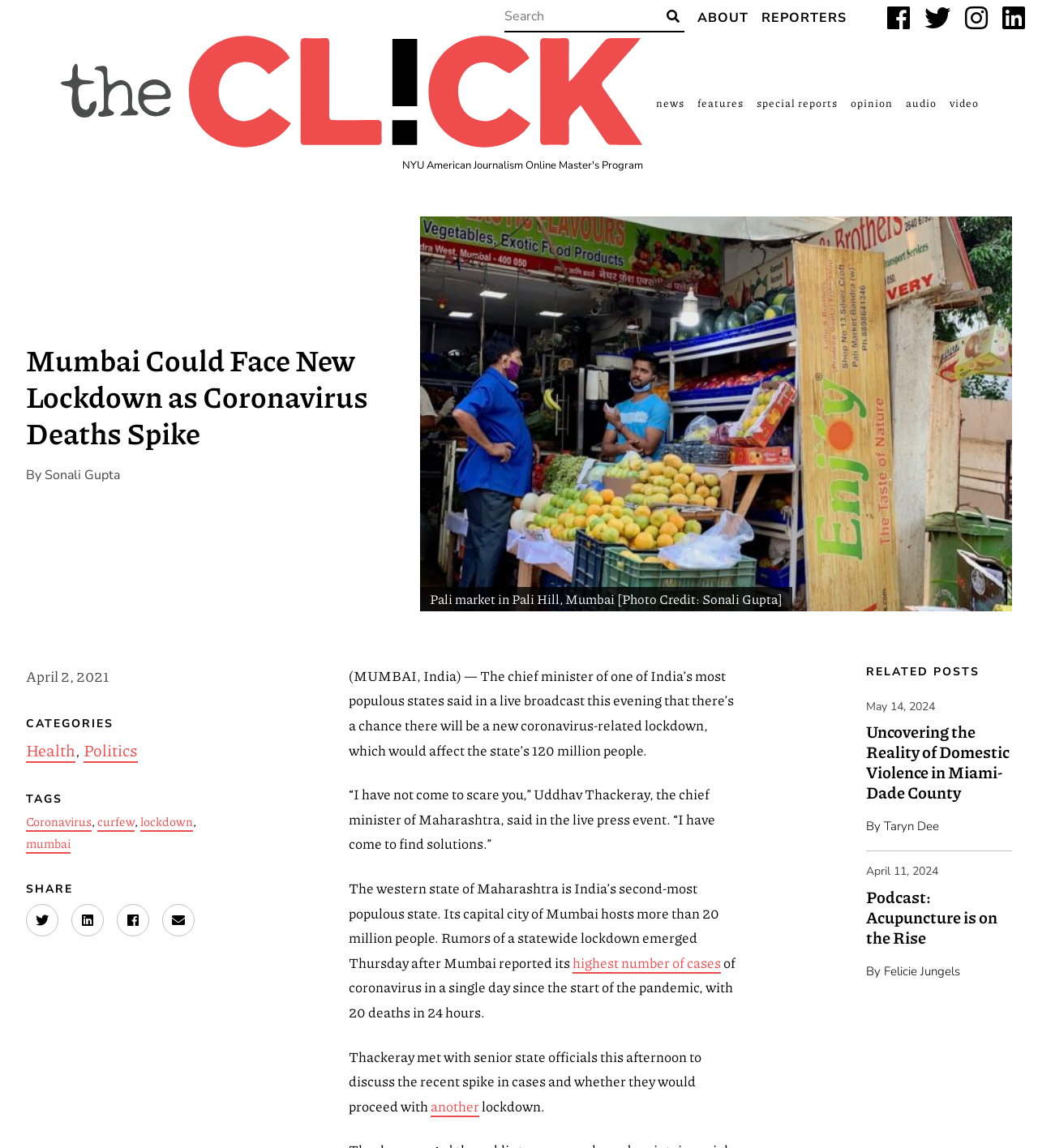Please find and give the text of the main heading on the webpage.

Mumbai Could Face New Lockdown as Coronavirus Deaths Spike